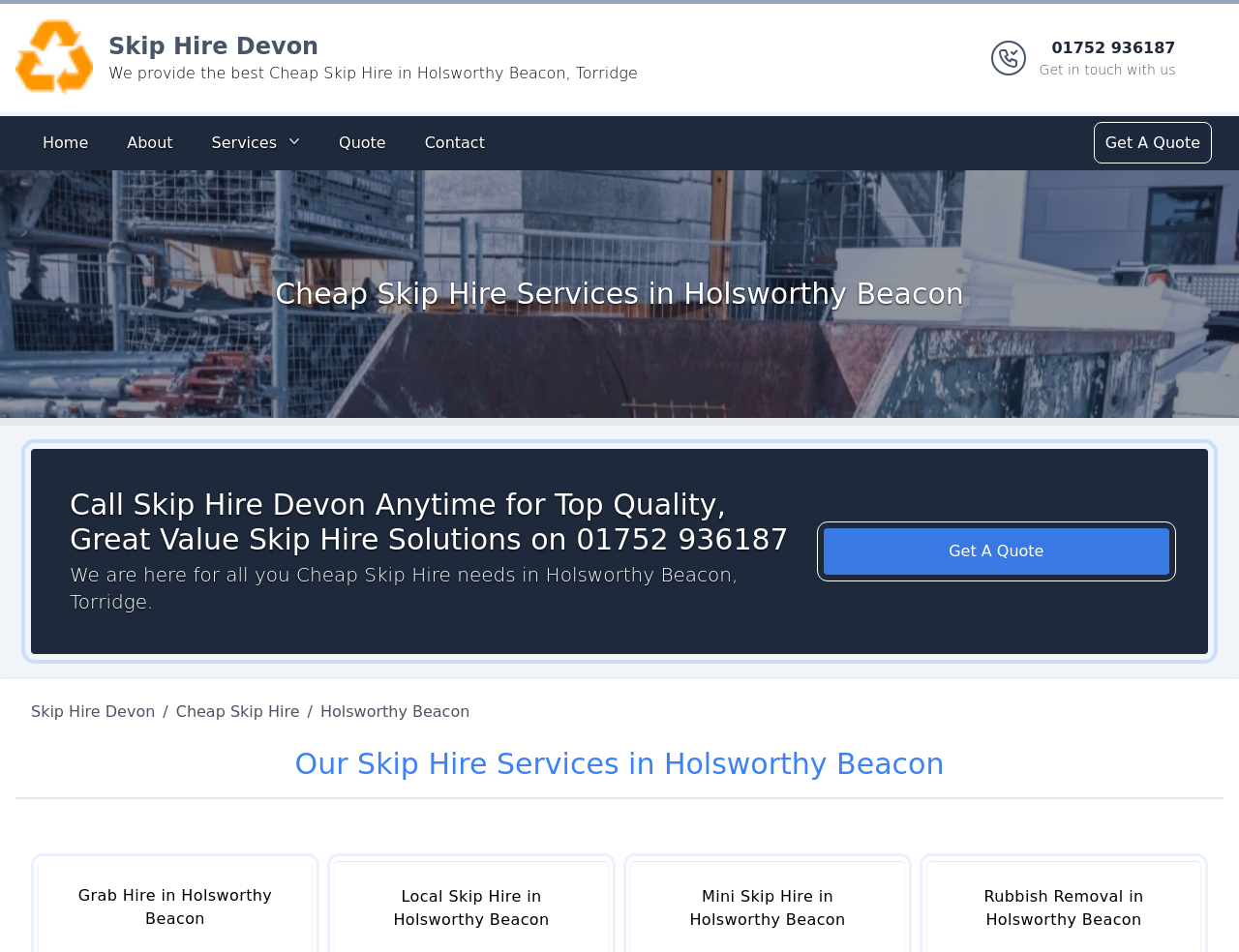Based on the image, provide a detailed and complete answer to the question: 
What is the location where Skip Hire Devon provides services?

I found the location by looking at the heading 'Cheap Skip Hire Services in Holsworthy Beacon' and the text 'We are here for all you Cheap Skip Hire needs in Holsworthy Beacon, Torridge'.